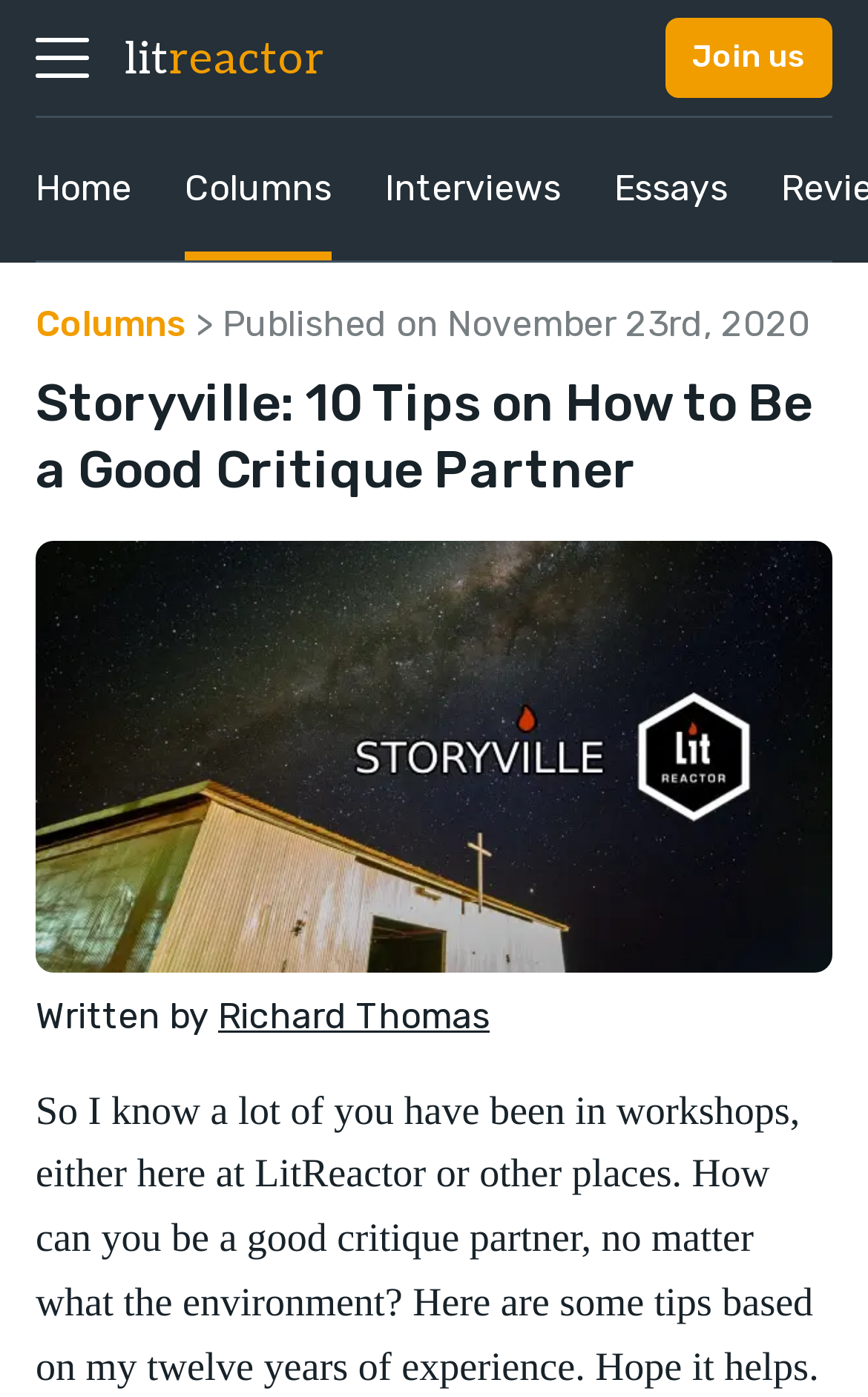Determine the bounding box of the UI component based on this description: "litreactor". The bounding box coordinates should be four float values between 0 and 1, i.e., [left, top, right, bottom].

[0.144, 0.023, 0.374, 0.061]